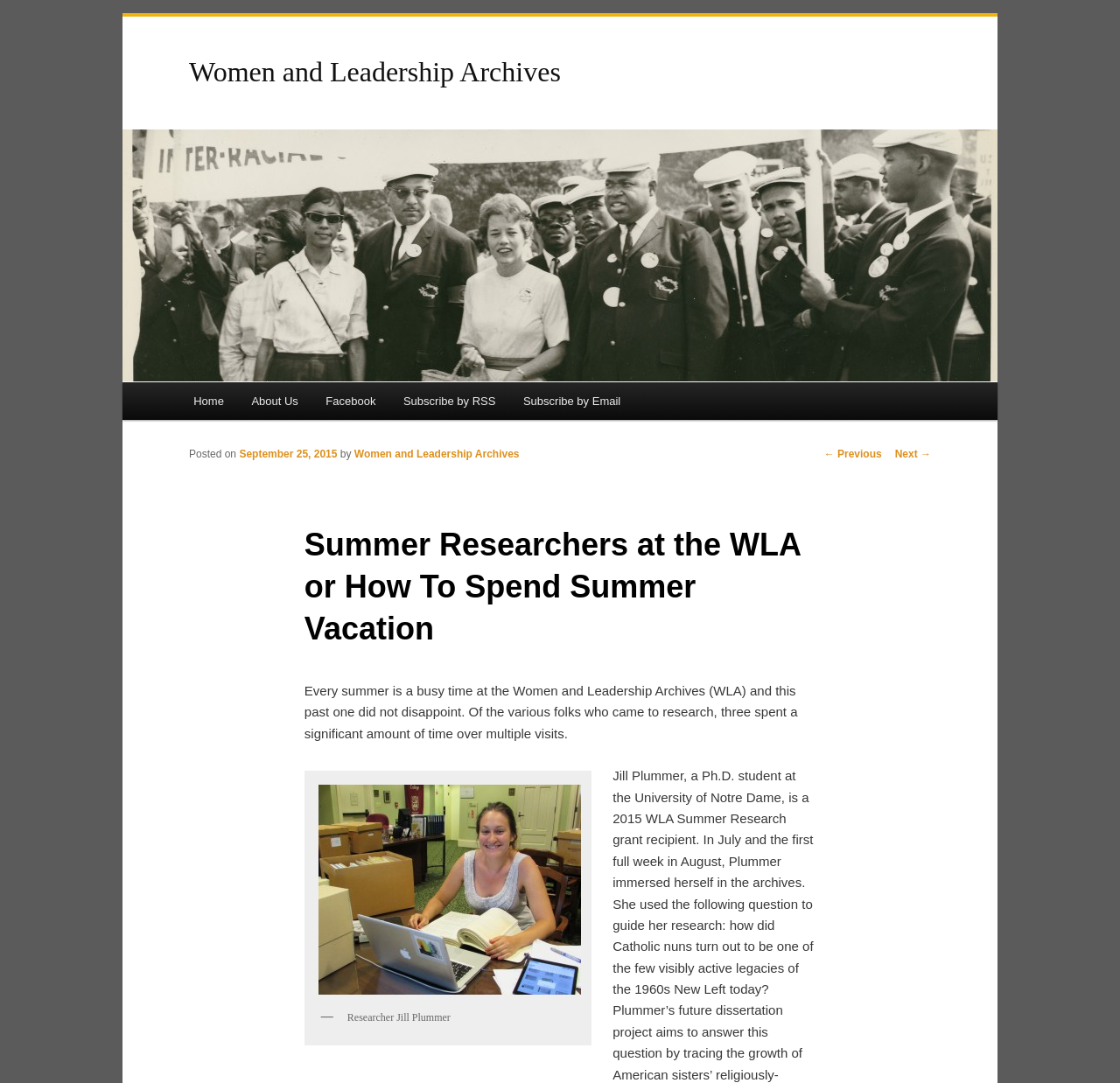How many researchers spent a significant amount of time at the WLA?
Using the image, respond with a single word or phrase.

three